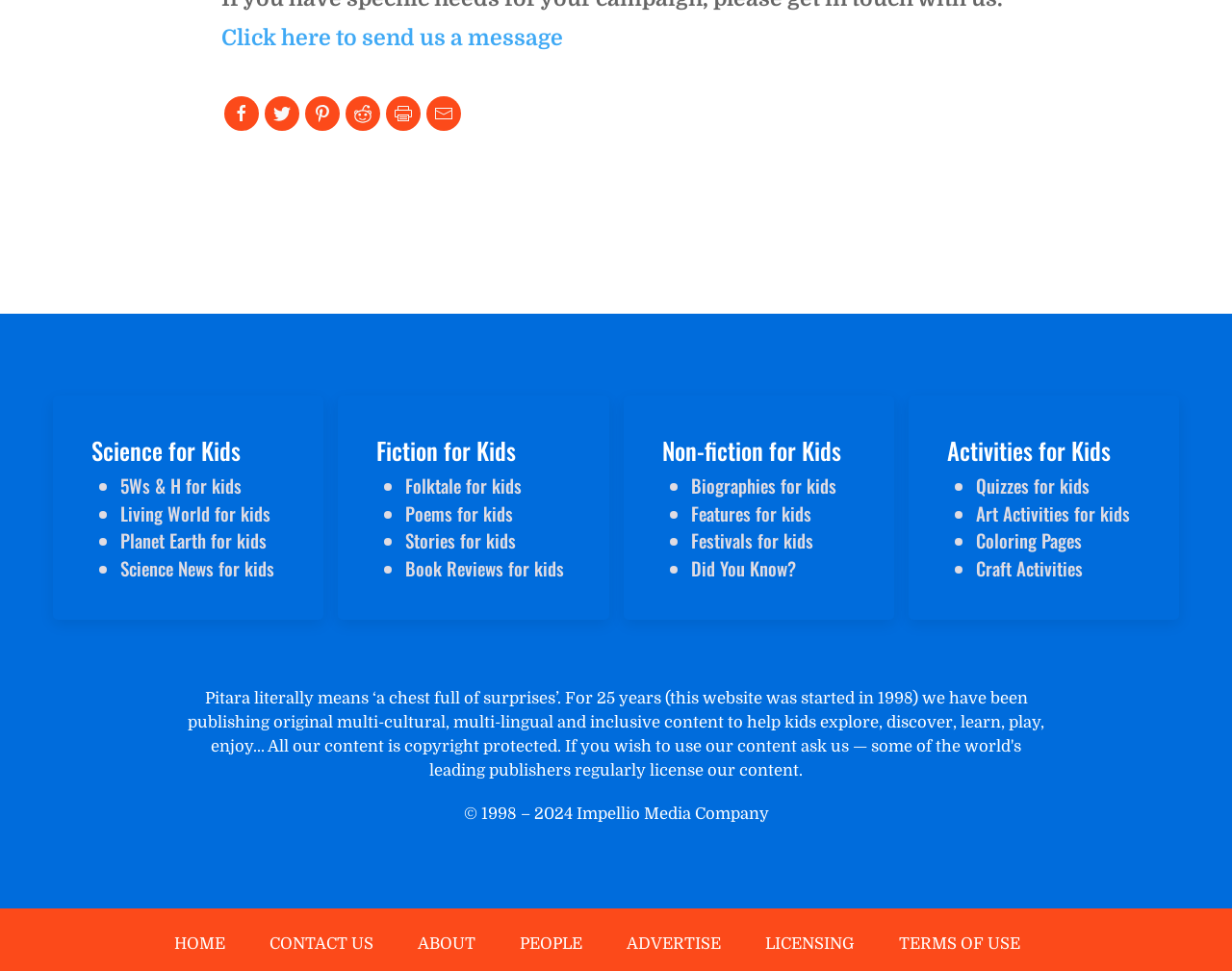Locate the bounding box of the UI element defined by this description: "5Ws & H for kids". The coordinates should be given as four float numbers between 0 and 1, formatted as [left, top, right, bottom].

[0.098, 0.486, 0.196, 0.514]